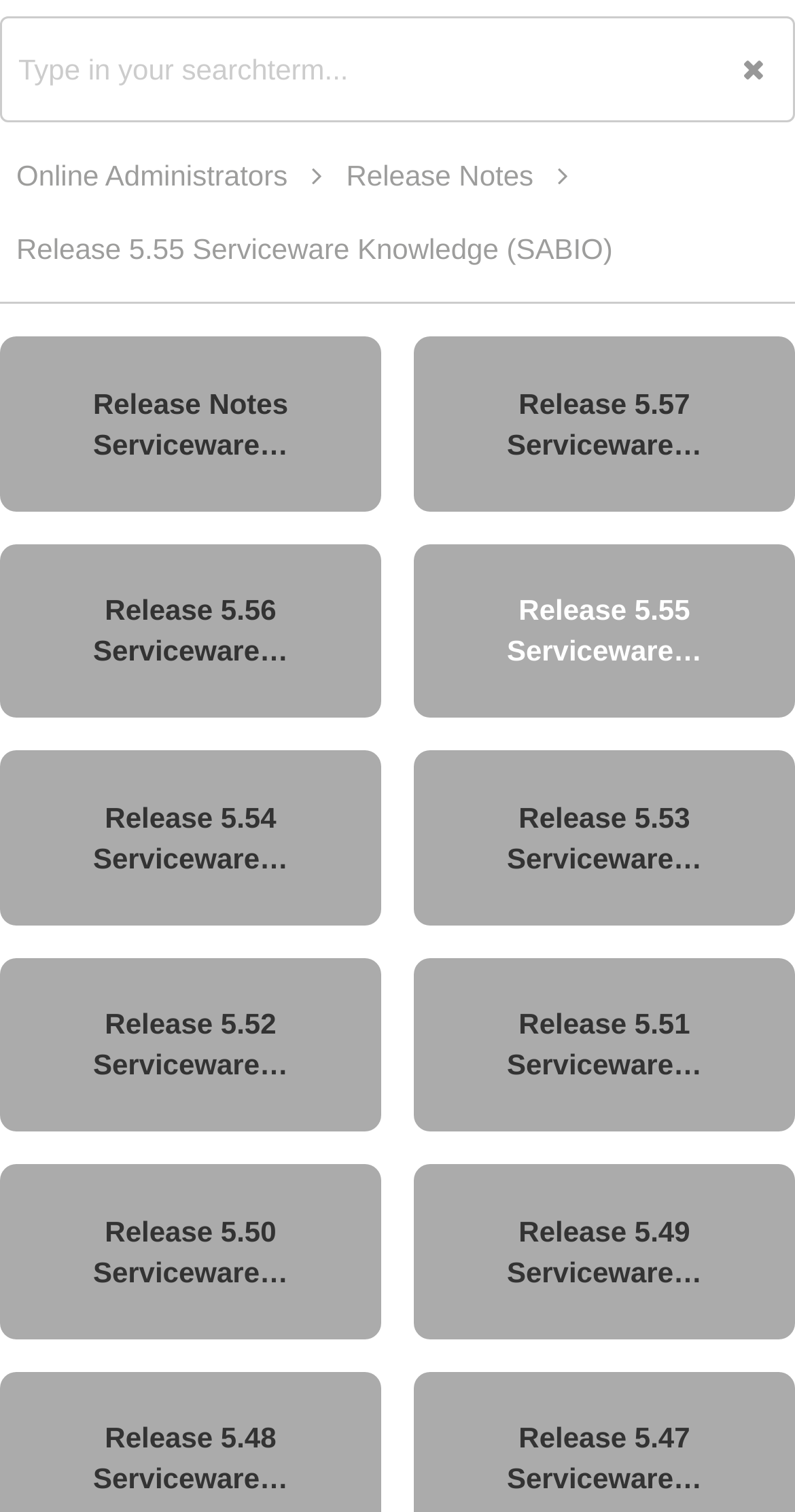Kindly provide the bounding box coordinates of the section you need to click on to fulfill the given instruction: "Check Release 5.57 Serviceware Knowledge".

[0.521, 0.222, 1.0, 0.338]